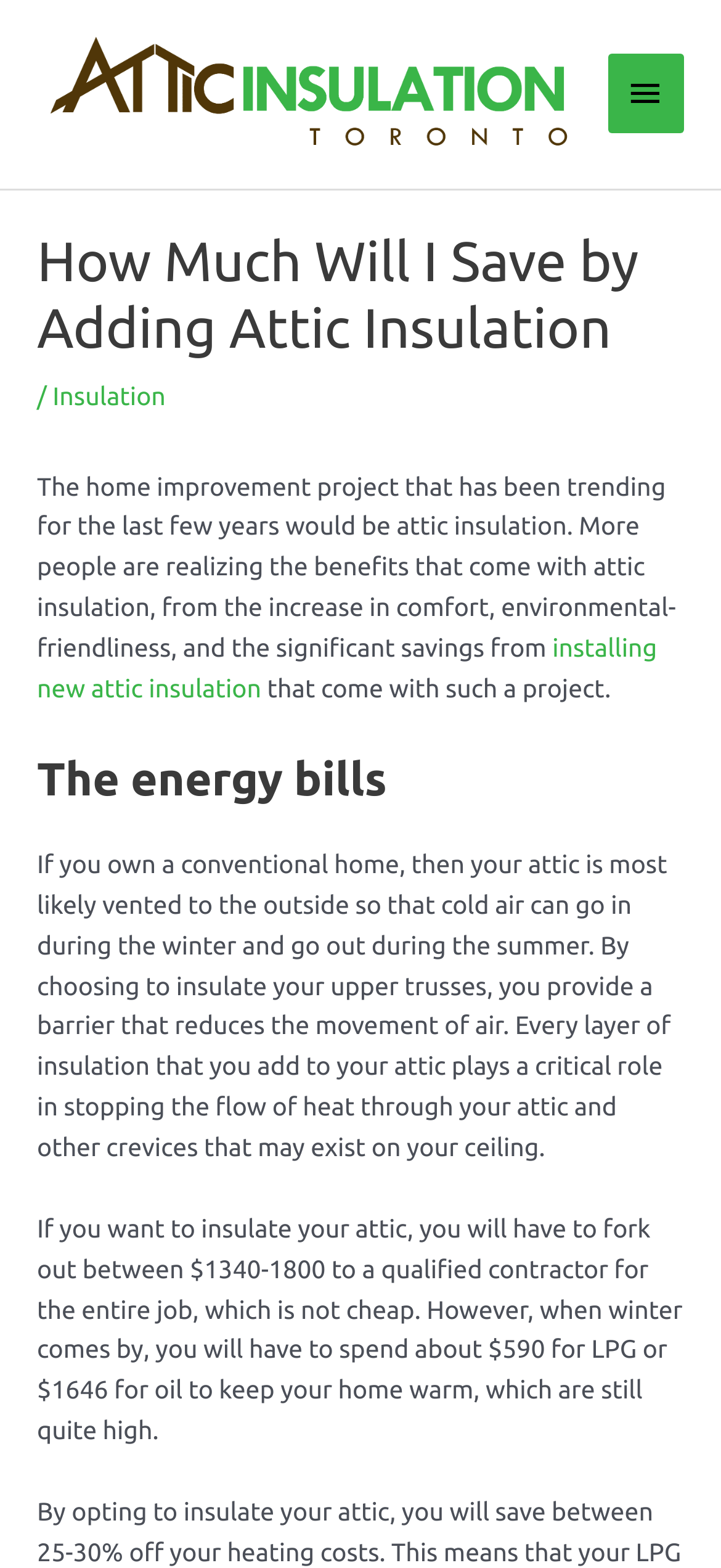Identify the bounding box for the UI element described as: "alt="Attic Insulation Toronto"". Ensure the coordinates are four float numbers between 0 and 1, formatted as [left, top, right, bottom].

[0.051, 0.049, 0.807, 0.068]